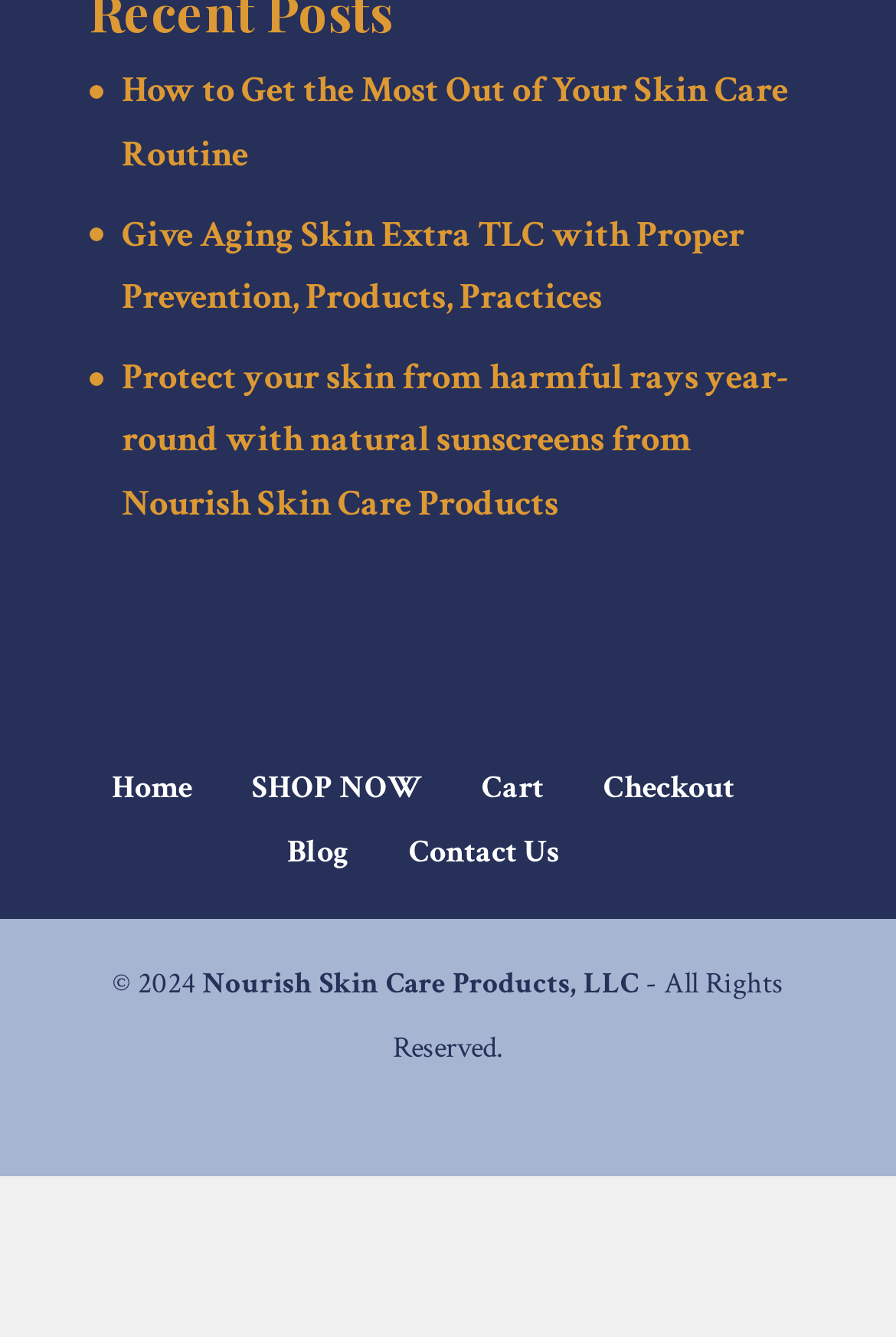Could you determine the bounding box coordinates of the clickable element to complete the instruction: "Read about how to get the most out of your skin care routine"? Provide the coordinates as four float numbers between 0 and 1, i.e., [left, top, right, bottom].

[0.136, 0.051, 0.879, 0.133]